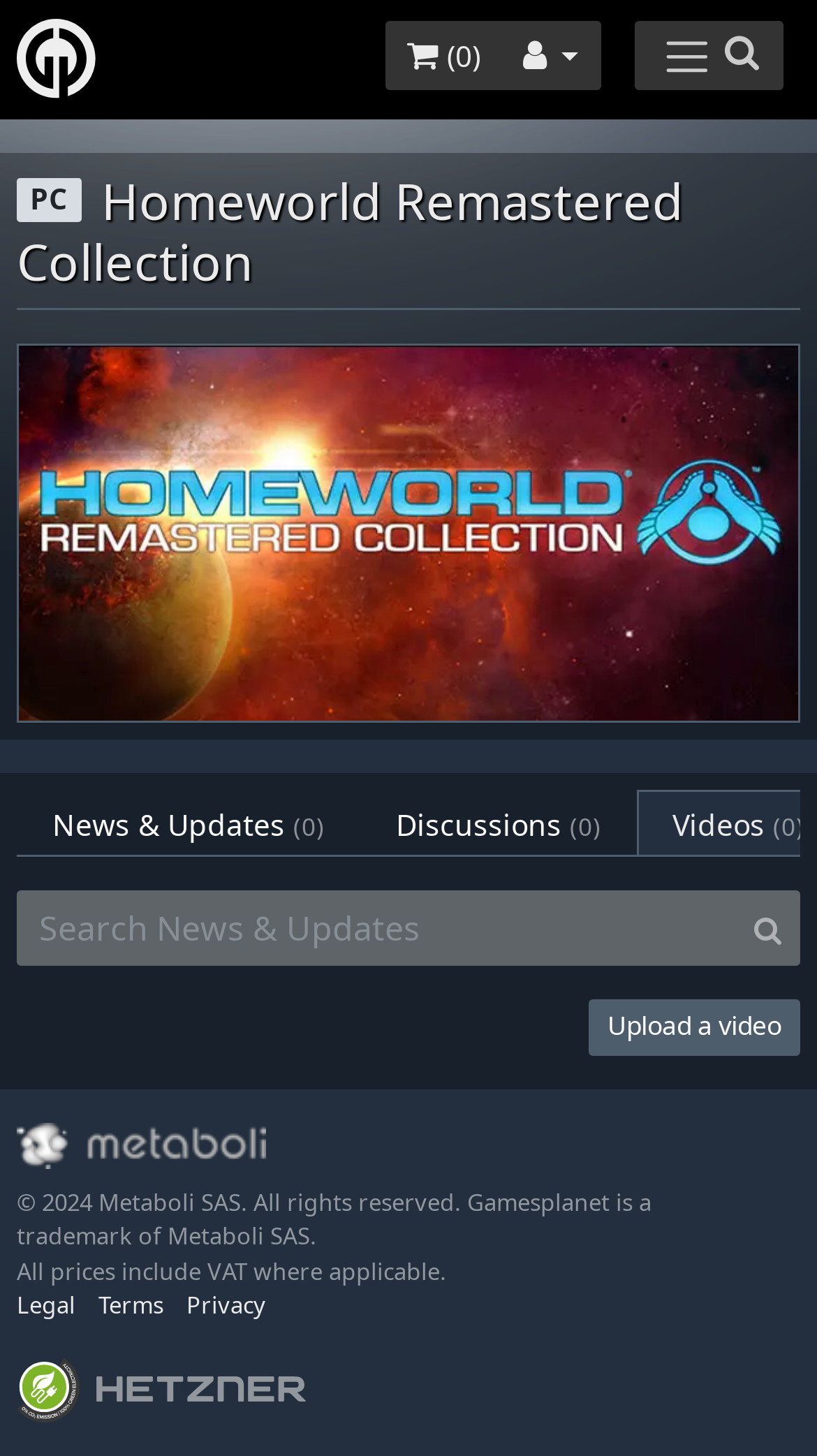Provide an in-depth caption for the webpage.

This webpage is a game store platform, specifically Gamesplanet, where users can activate games on various platforms such as Steam, Origin, Ubisoft Connect, and GOG. At the top-left corner, there is a link to the Gamesplanet website, accompanied by a small logo image. On the top-right corner, there is a button with a search icon.

Below the top section, there is a group of links and a dropdown menu. The links include "Homeworld Remastered Collection" with an accompanying image, "News & Updates" with a count of 0, and "Discussions" with a count of 0. The dropdown menu has an option for "Videos" with a translation missing error.

In the middle section, there is a search bar with a placeholder text "Search News & Updates" and a search button. On the right side, there is a link to "Upload a video".

At the bottom of the page, there is a footer section with copyright information, a trademark notice, and a statement about prices including VAT. There are also links to "Legal", "Terms", "Privacy", and an empty link with a separator icon. The footer section also contains two small images, likely social media icons.